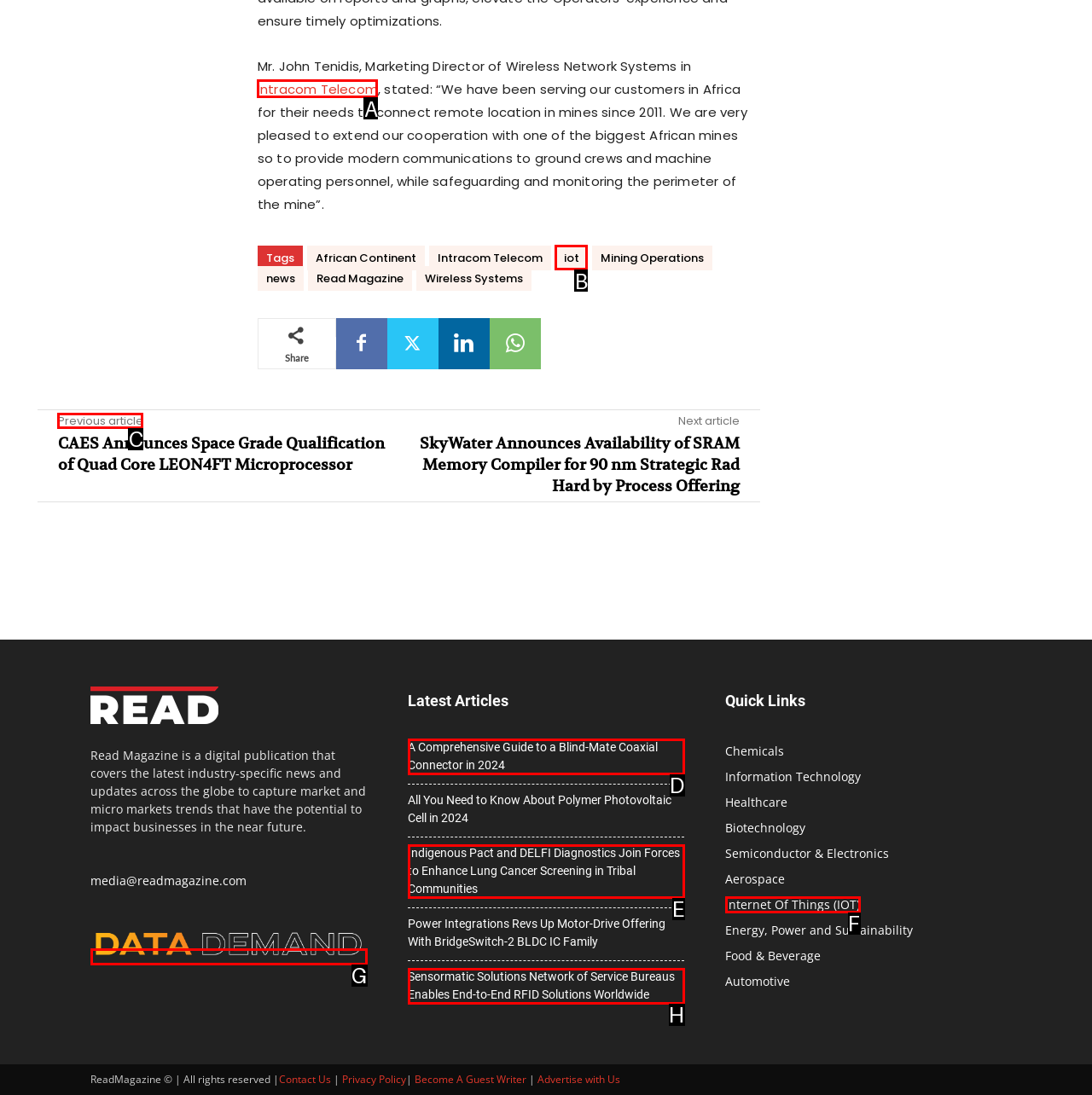Decide which UI element to click to accomplish the task: Read the previous article
Respond with the corresponding option letter.

C